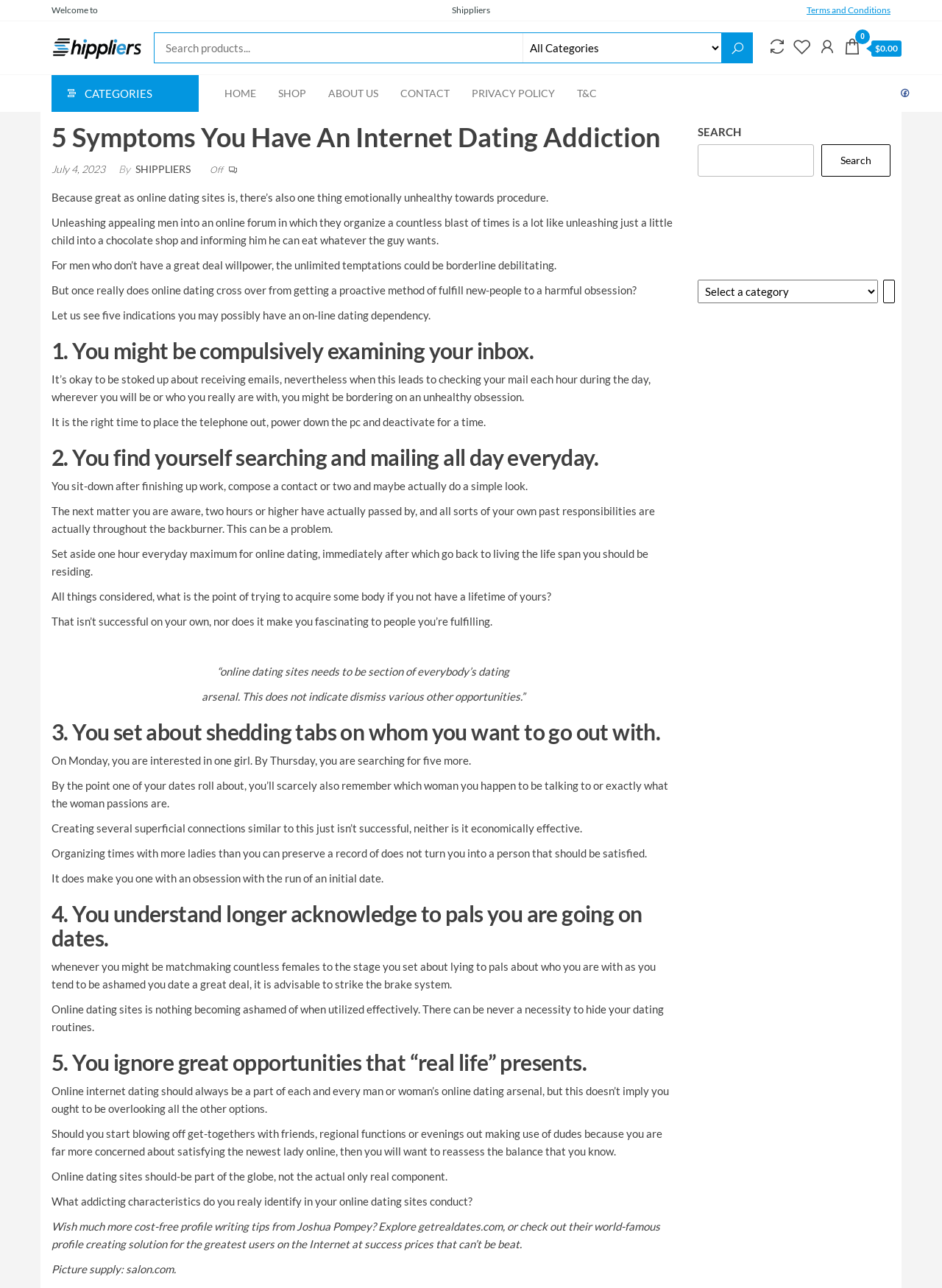Given the webpage screenshot, identify the bounding box of the UI element that matches this description: "T&C".

[0.601, 0.058, 0.645, 0.087]